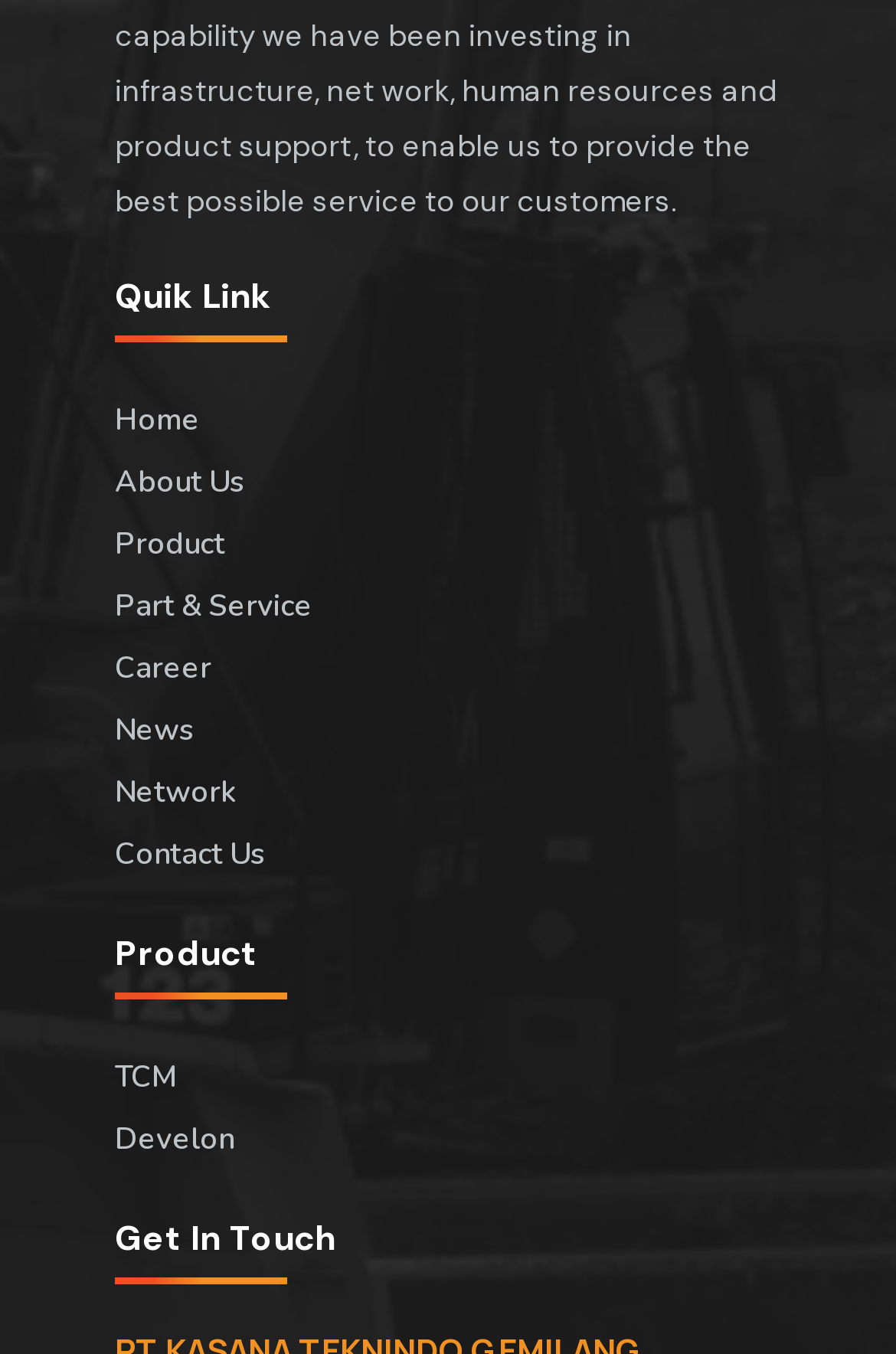Please provide a detailed answer to the question below by examining the image:
How many links are there under the Product category?

Under the Product category, I can see two links: TCM and Develon. Therefore, there are 2 links under the Product category.